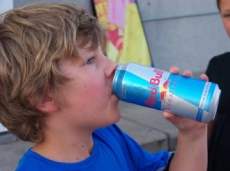Provide a brief response to the question below using one word or phrase:
What is the color of the boy's shirt?

Blue